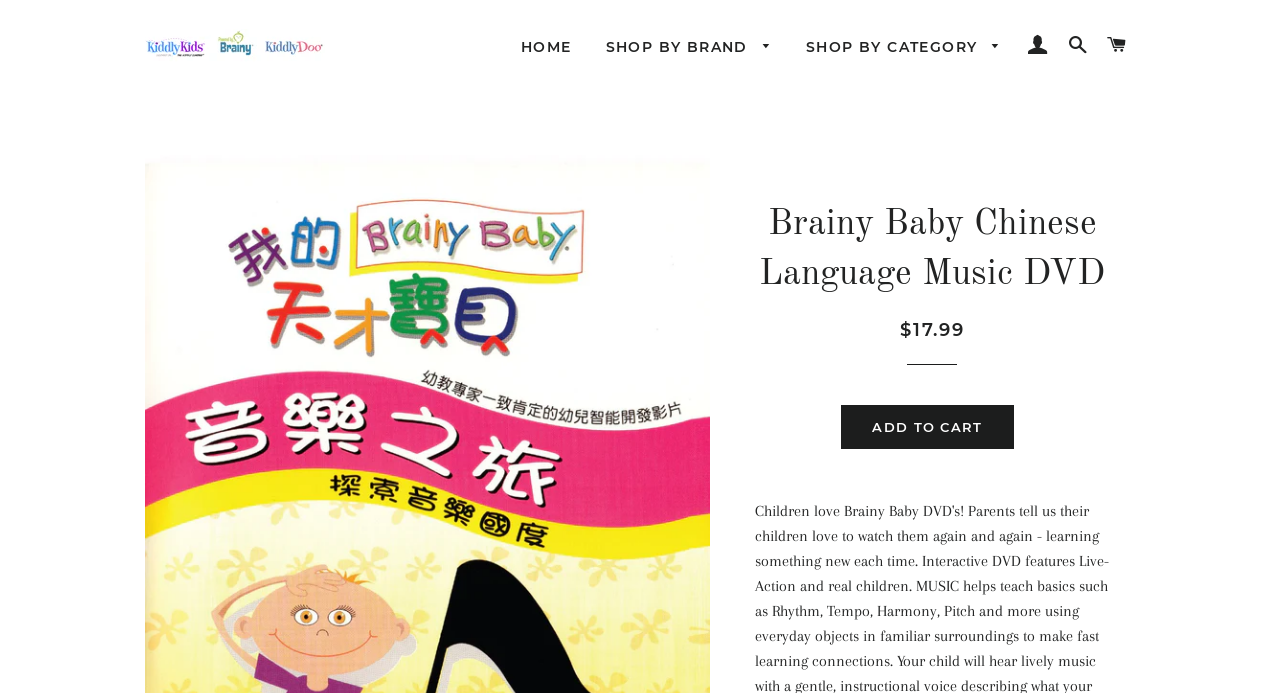Extract the bounding box coordinates for the HTML element that matches this description: "Brainy Baby". The coordinates should be four float numbers between 0 and 1, i.e., [left, top, right, bottom].

[0.461, 0.104, 0.615, 0.154]